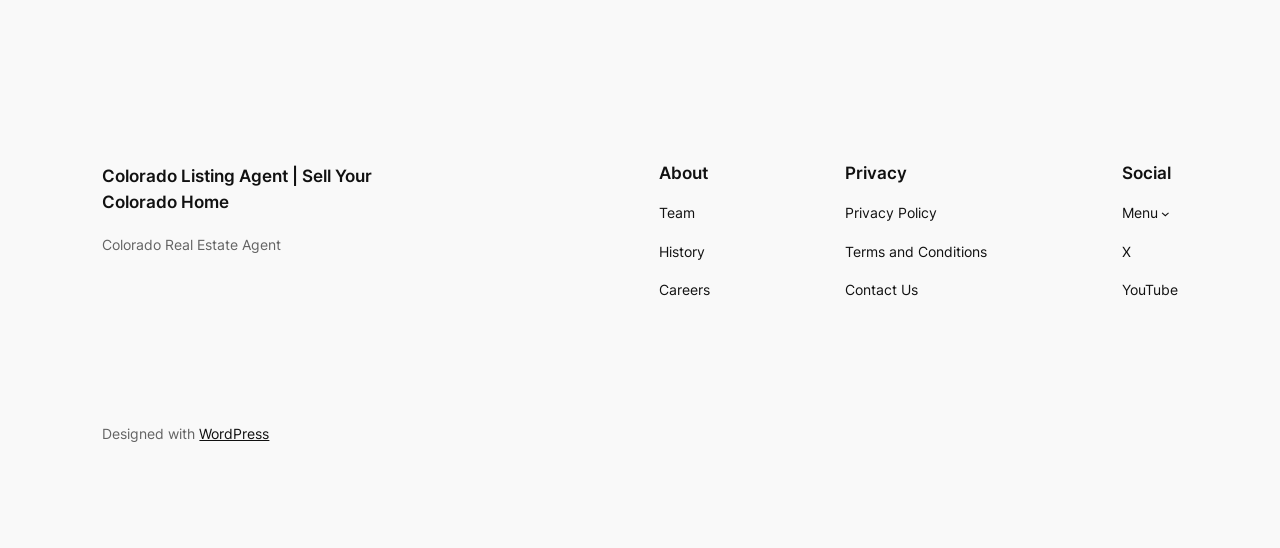Determine the coordinates of the bounding box that should be clicked to complete the instruction: "Visit the 'Privacy Policy' page". The coordinates should be represented by four float numbers between 0 and 1: [left, top, right, bottom].

[0.66, 0.369, 0.732, 0.41]